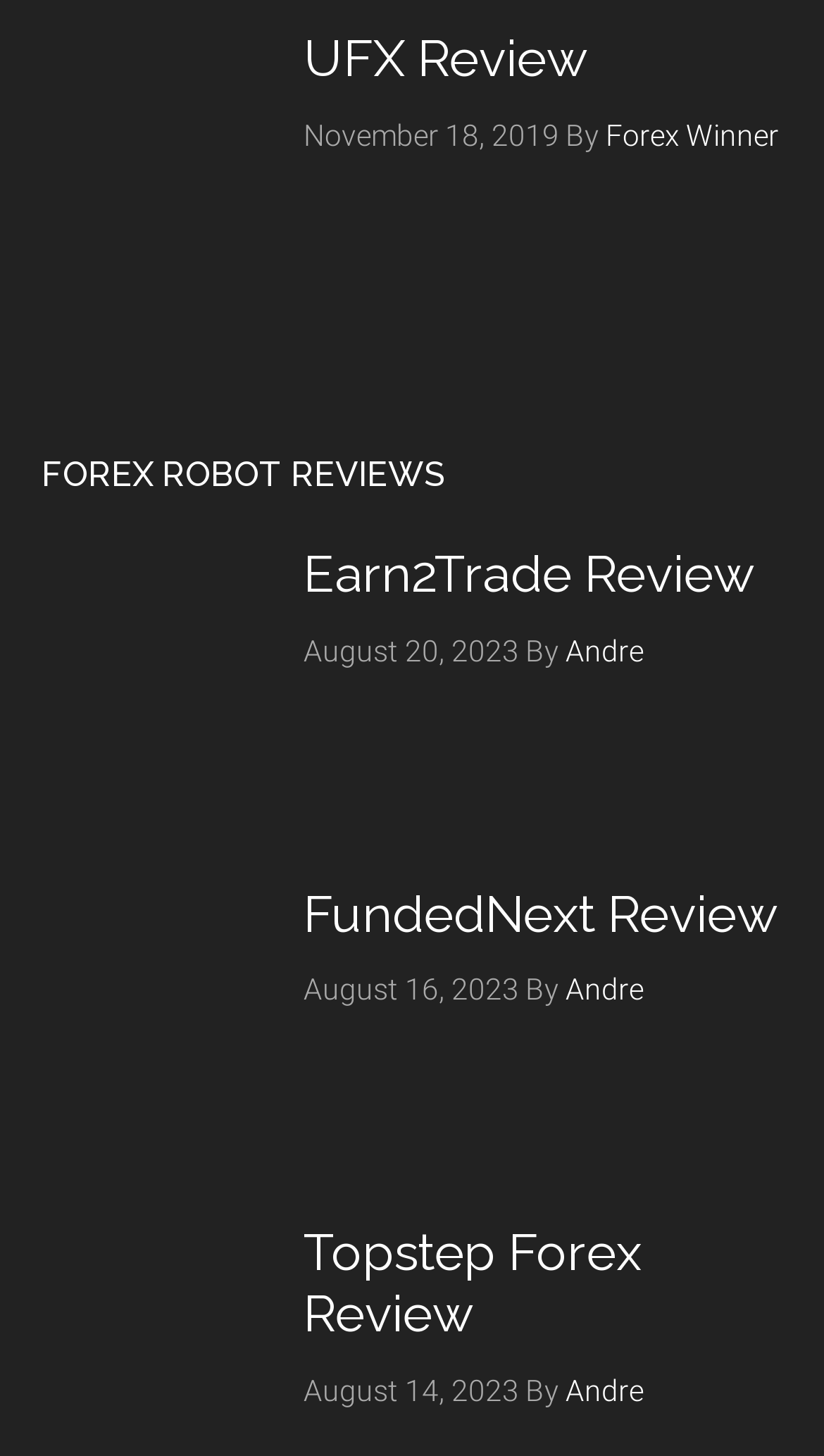What is the date of the 'Earn2Trade Review'?
Based on the image, answer the question in a detailed manner.

I looked at the time element within the 'Earn2Trade Review' article and found the date 'August 20, 2023'.